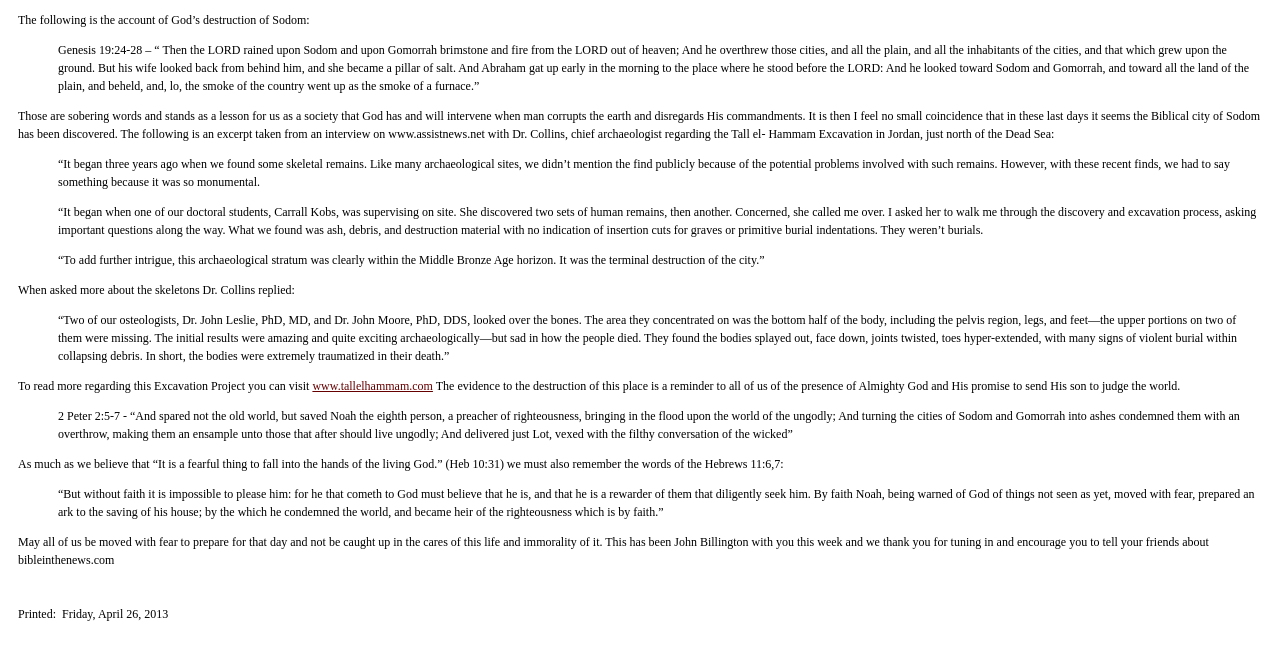Using the provided element description "www.tallelhammam.com", determine the bounding box coordinates of the UI element.

[0.244, 0.582, 0.338, 0.604]